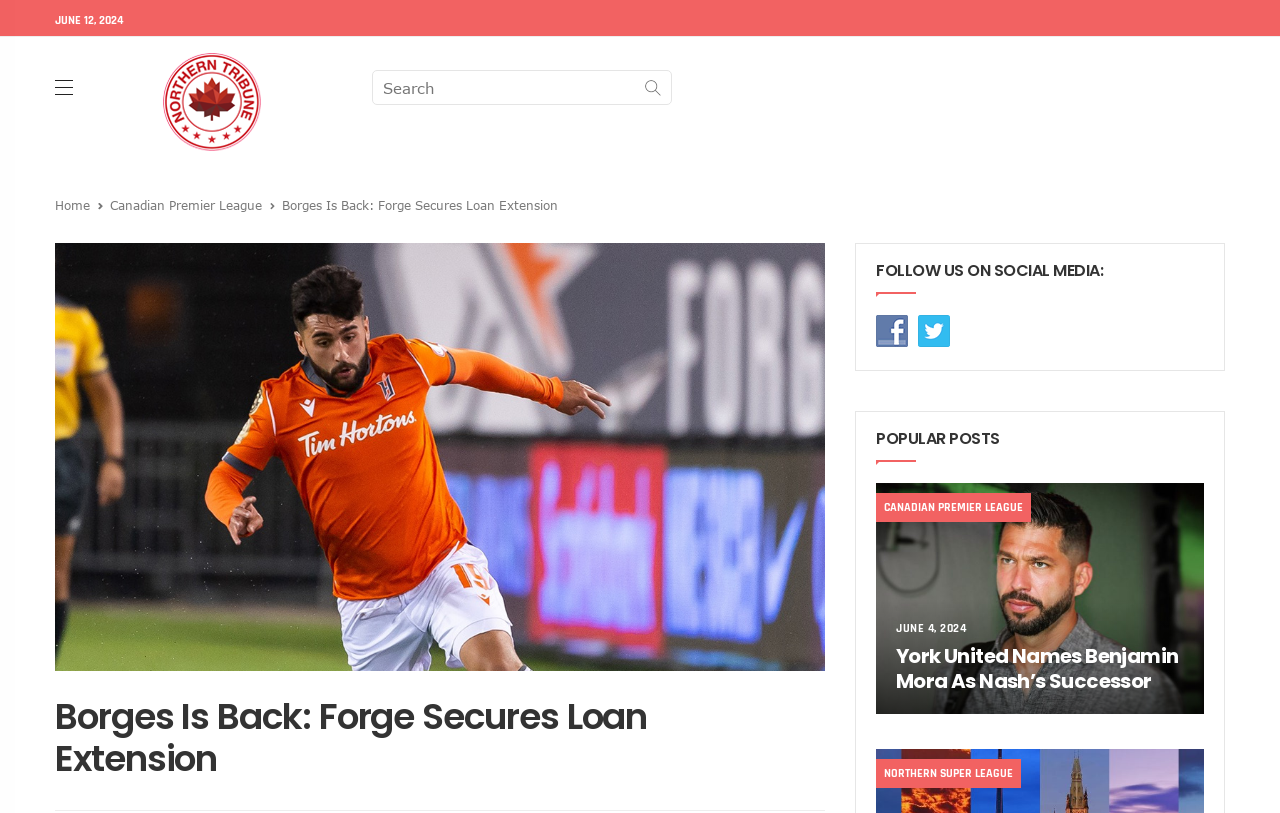What is the title of the popular post below?
Refer to the image and provide a one-word or short phrase answer.

York United Names Benjamin Mora As Nash’s Successor